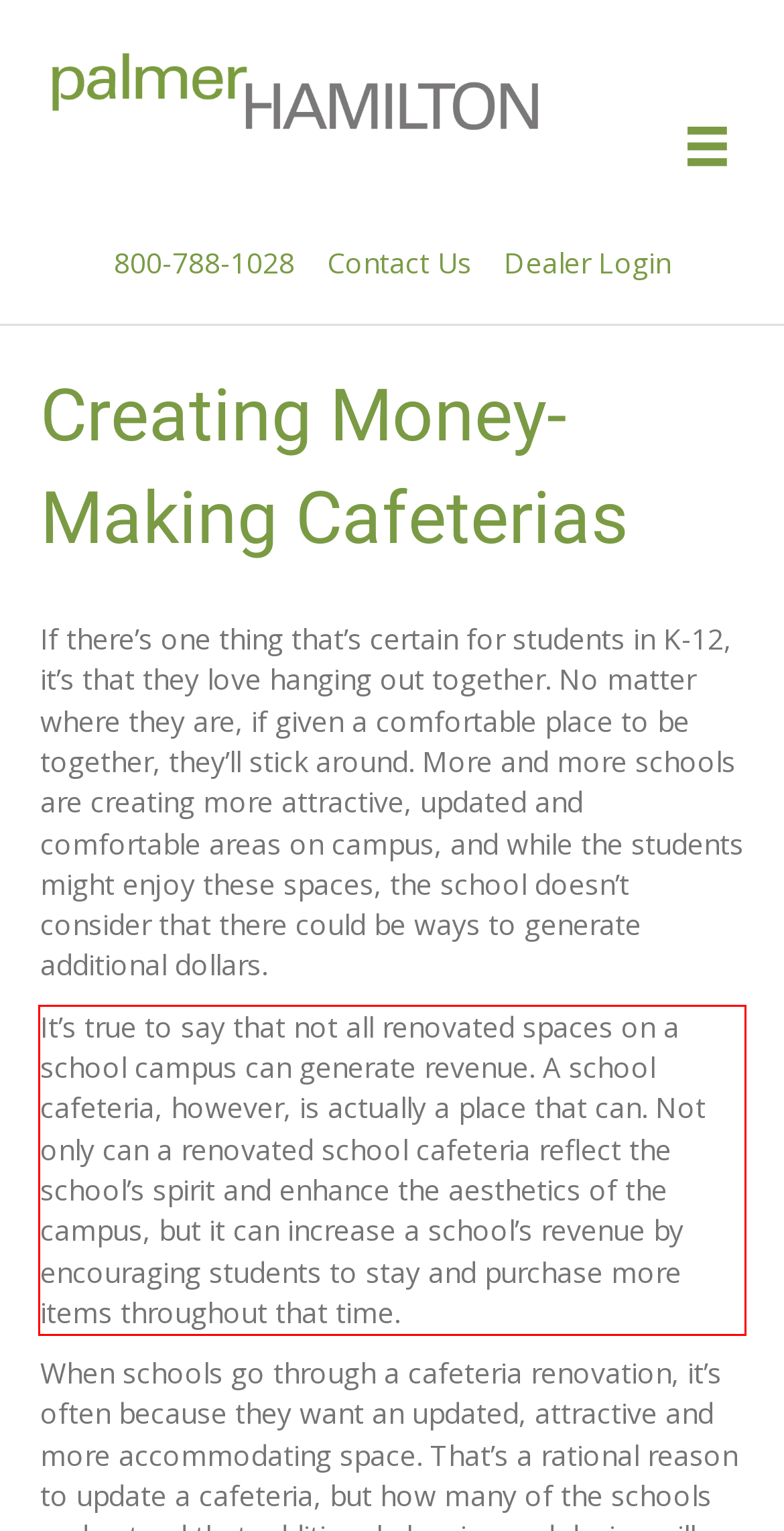Inspect the webpage screenshot that has a red bounding box and use OCR technology to read and display the text inside the red bounding box.

It’s true to say that not all renovated spaces on a school campus can generate revenue. A school cafeteria, however, is actually a place that can. Not only can a renovated school cafeteria reflect the school’s spirit and enhance the aesthetics of the campus, but it can increase a school’s revenue by encouraging students to stay and purchase more items throughout that time.